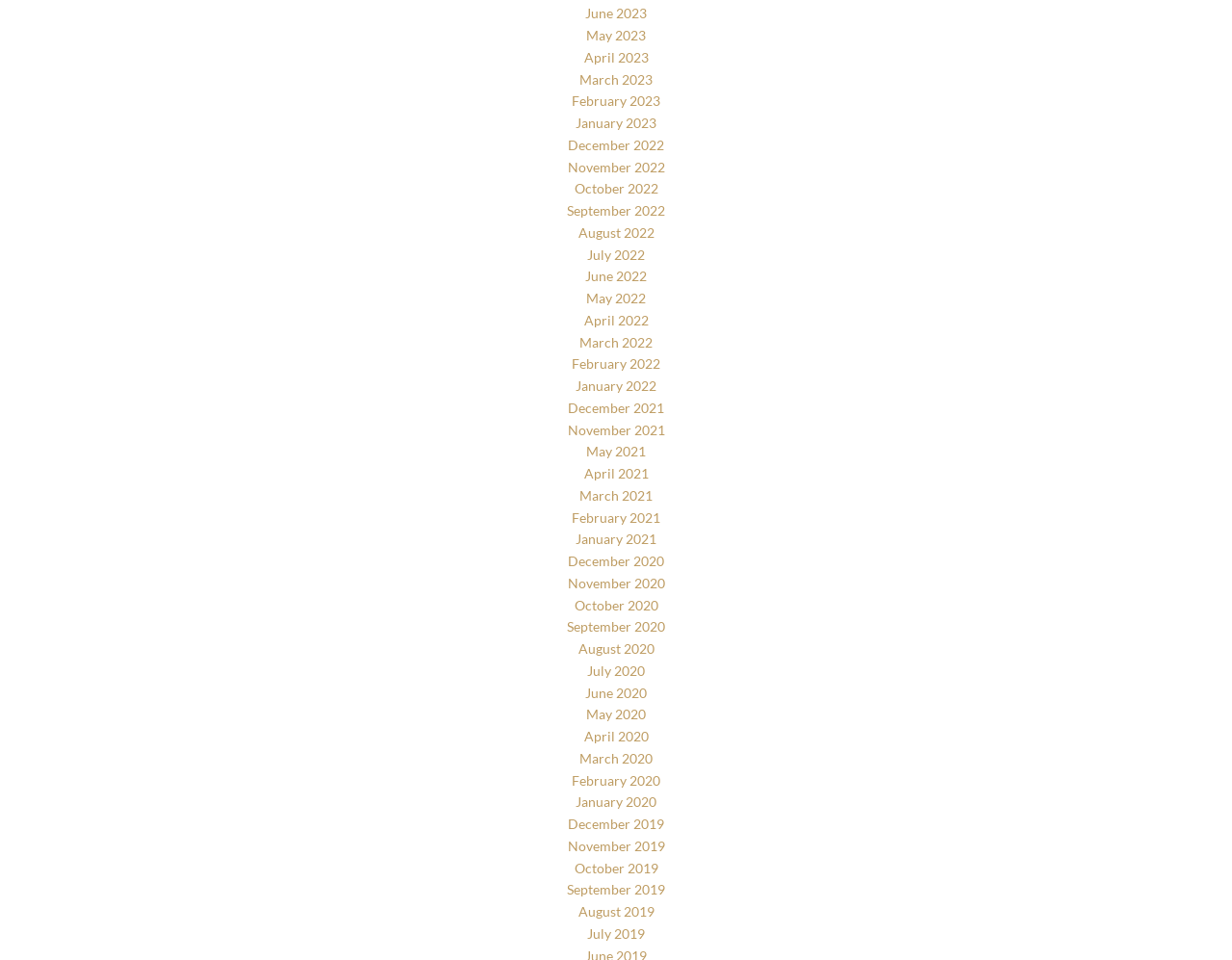Please locate the bounding box coordinates for the element that should be clicked to achieve the following instruction: "View May 2022". Ensure the coordinates are given as four float numbers between 0 and 1, i.e., [left, top, right, bottom].

[0.476, 0.302, 0.524, 0.319]